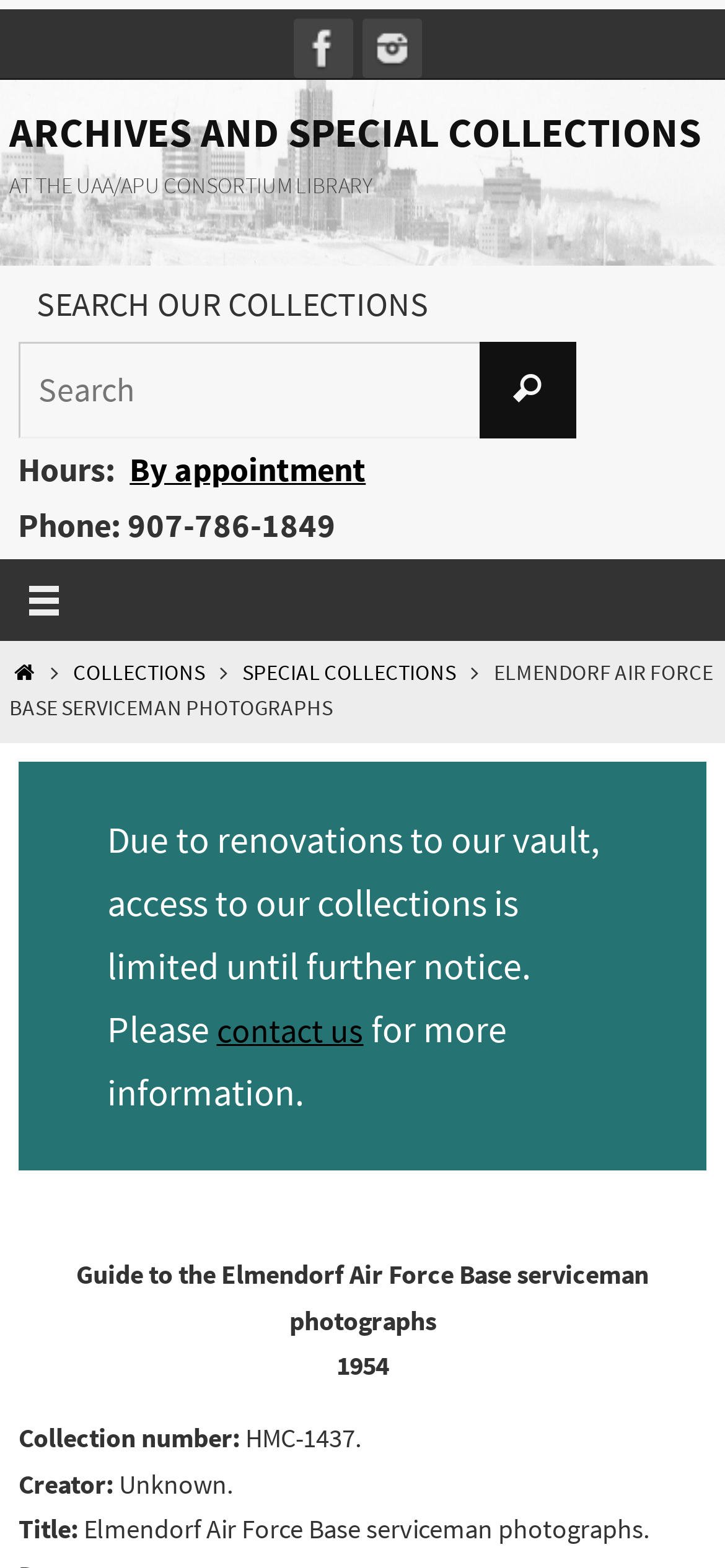Please specify the bounding box coordinates of the element that should be clicked to execute the given instruction: 'Visit Facebook page'. Ensure the coordinates are four float numbers between 0 and 1, expressed as [left, top, right, bottom].

[0.405, 0.012, 0.487, 0.05]